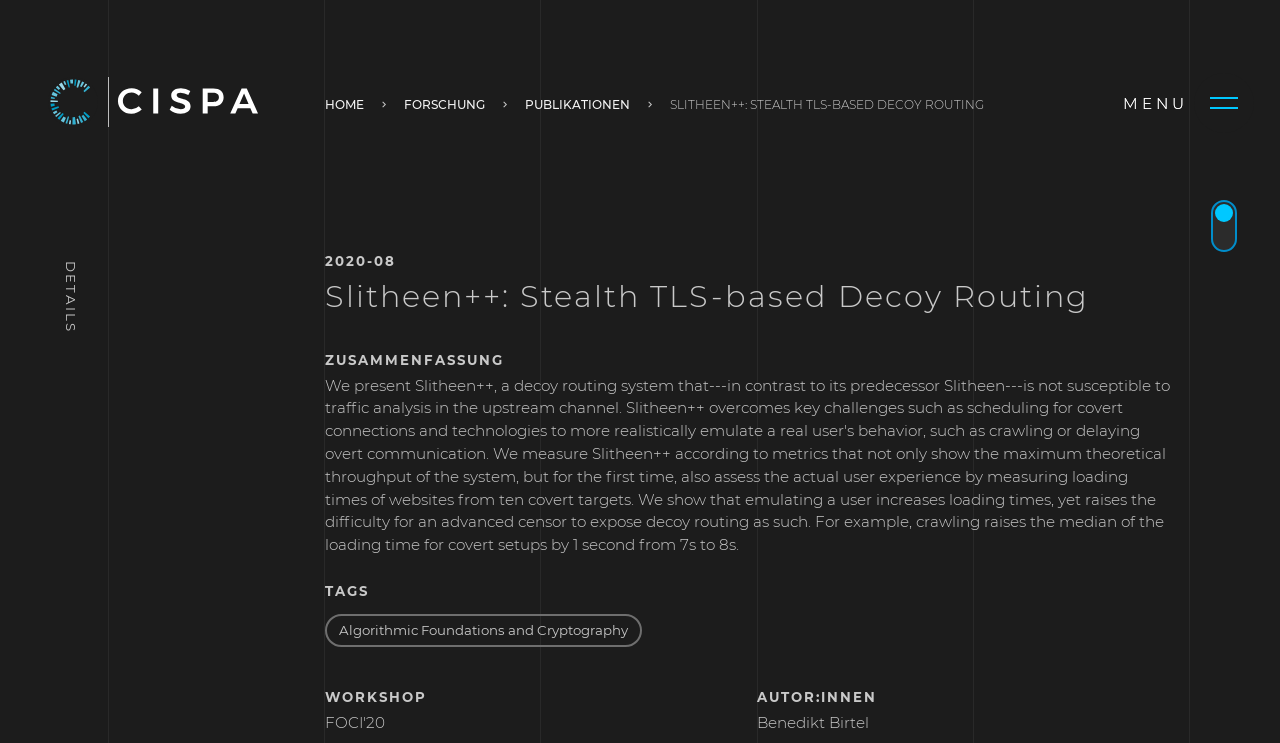Given the element description, predict the bounding box coordinates in the format (top-left x, top-left y, bottom-right x, bottom-right y). Make sure all values are between 0 and 1. Here is the element description: Publikationen

[0.41, 0.129, 0.492, 0.155]